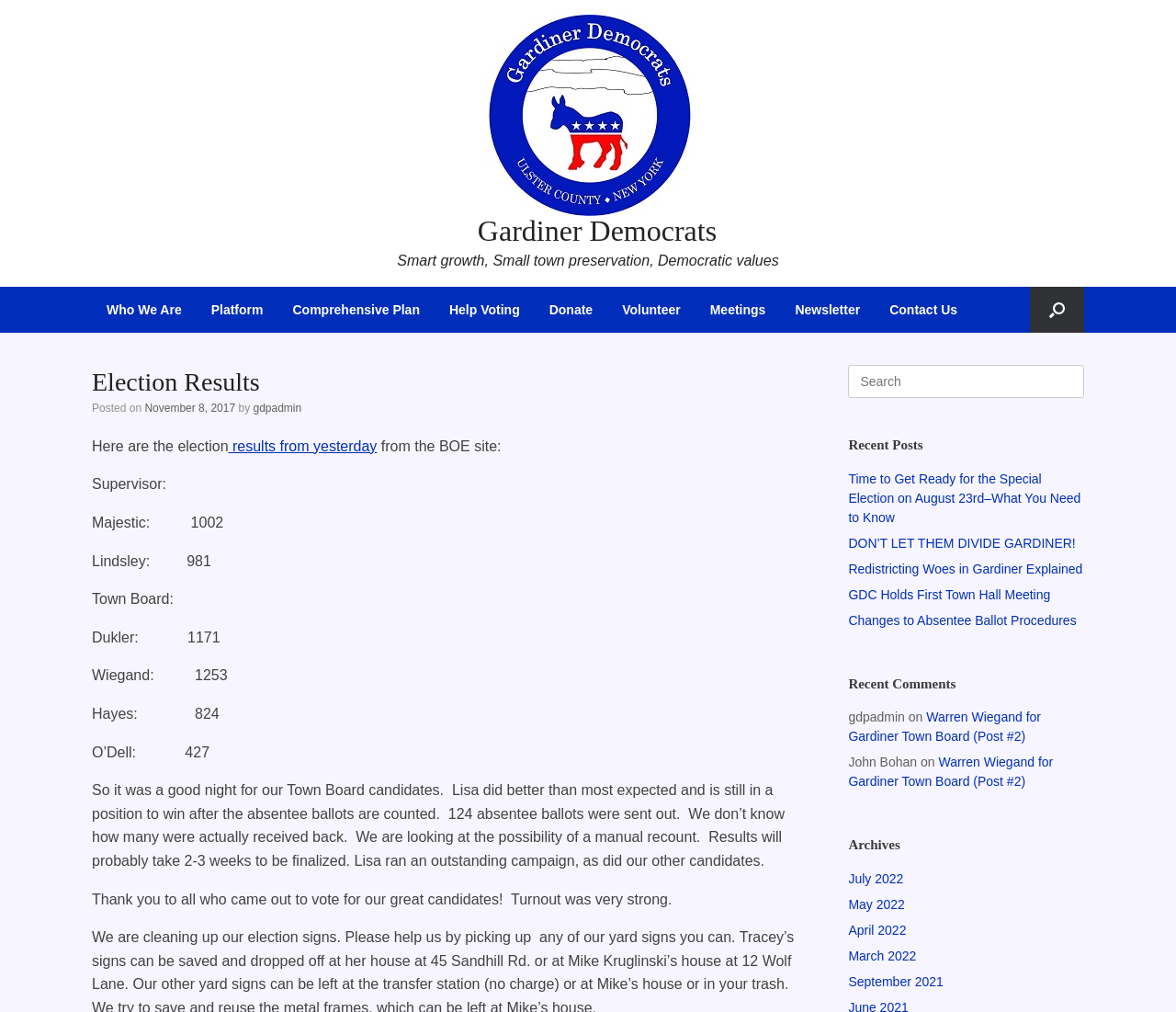Show me the bounding box coordinates of the clickable region to achieve the task as per the instruction: "Click the 'Donate' link".

[0.454, 0.283, 0.517, 0.329]